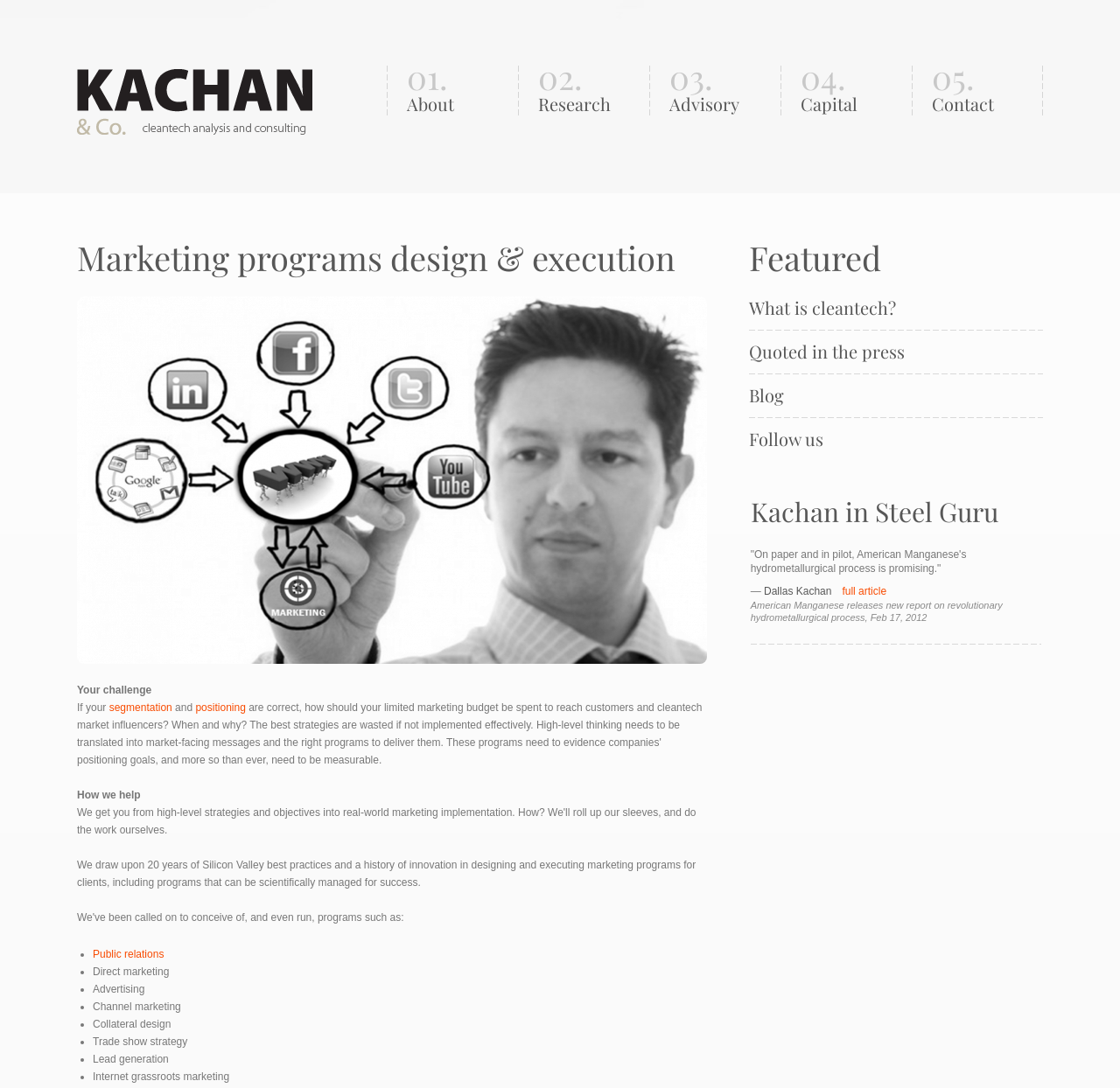Respond to the question below with a single word or phrase:
Who is the author of the quote about American Manganese?

Dallas Kachan